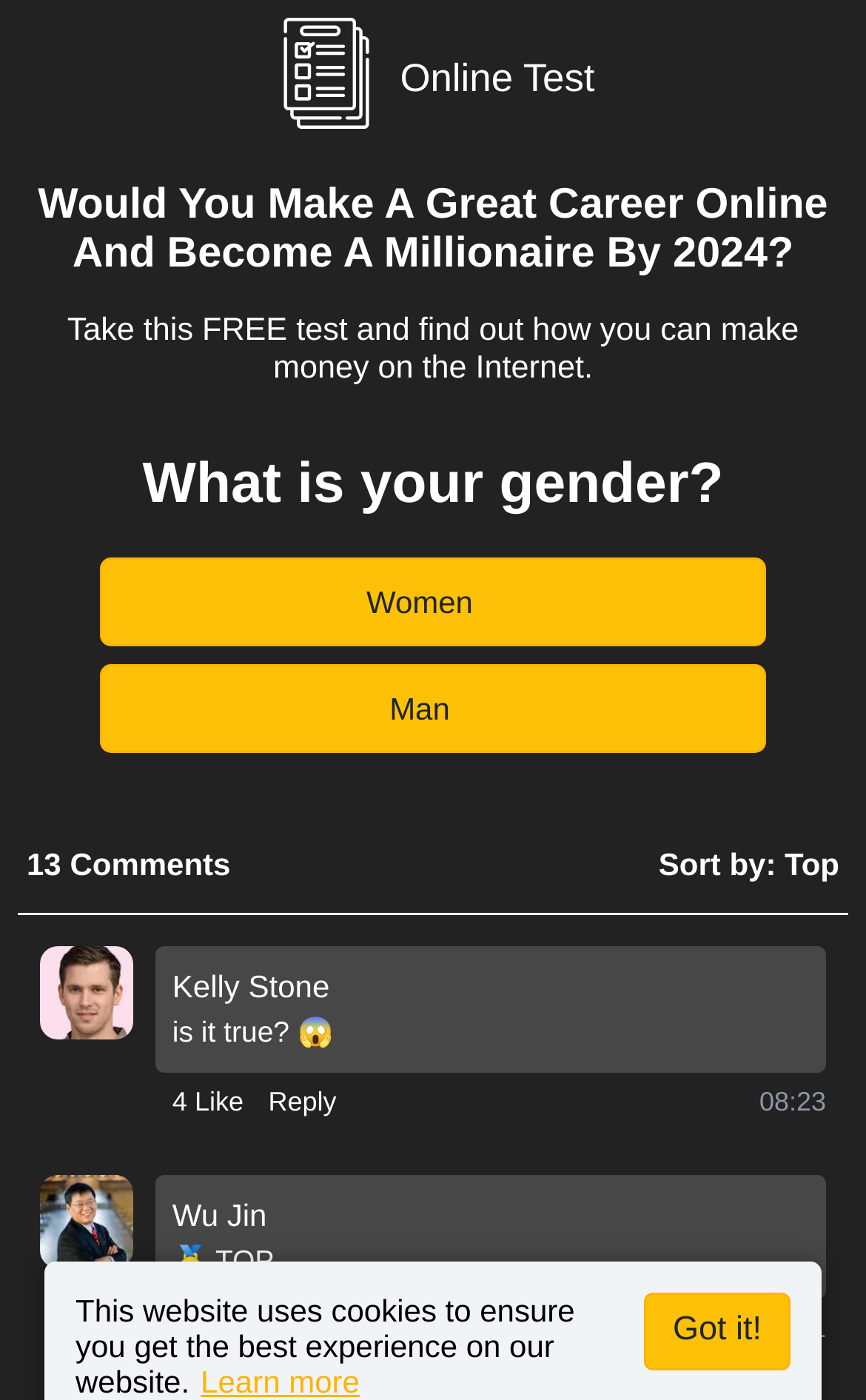Describe the webpage in detail, including text, images, and layout.

The webpage is an online survey platform that invites users to participate and share their insights. At the top-left corner, there is a logo image. Next to it, there is a static text "Online Test". Below these elements, there are two headings that ask users if they can make a great career online and become a millionaire by 2024, and invite them to take a free test to find out how they can make money on the internet.

In the middle of the page, there is a section that asks users about their gender, with two buttons "Women" and "Man" to select from. Below this section, there are several comments or posts from users, each with a profile picture, a comment text, and buttons to like or reply. The comments are sorted by top, and there is an option to change the sorting order.

At the bottom of the page, there is a notice that informs users that the website uses cookies to ensure the best experience, with a link to learn more and a button to acknowledge this notice.